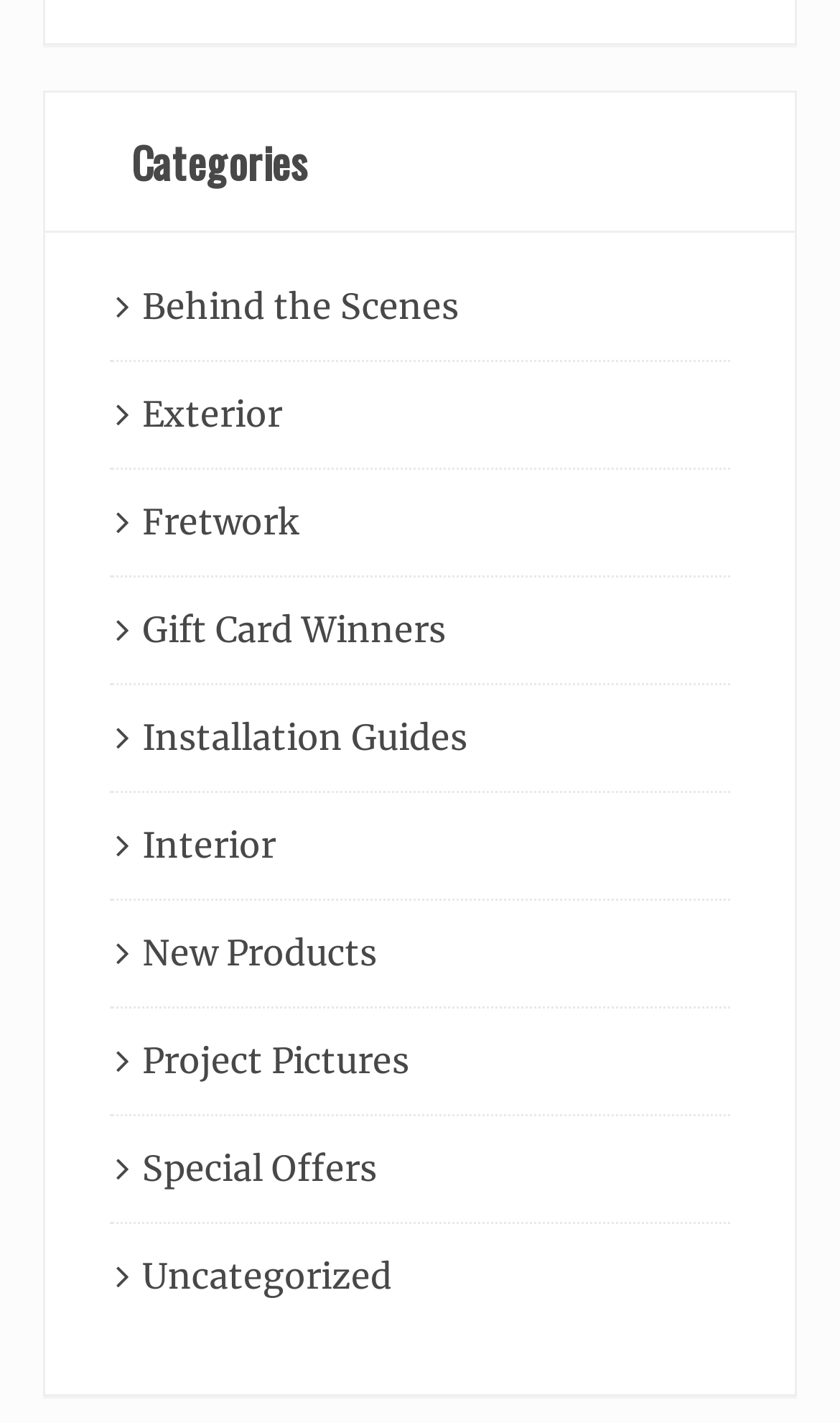What are the categories listed on the webpage?
Please describe in detail the information shown in the image to answer the question.

By examining the webpage, I noticed a heading 'Categories' followed by several links, which I assume are the categories. These categories include 'Behind the Scenes', 'Exterior', 'Fretwork', and so on.